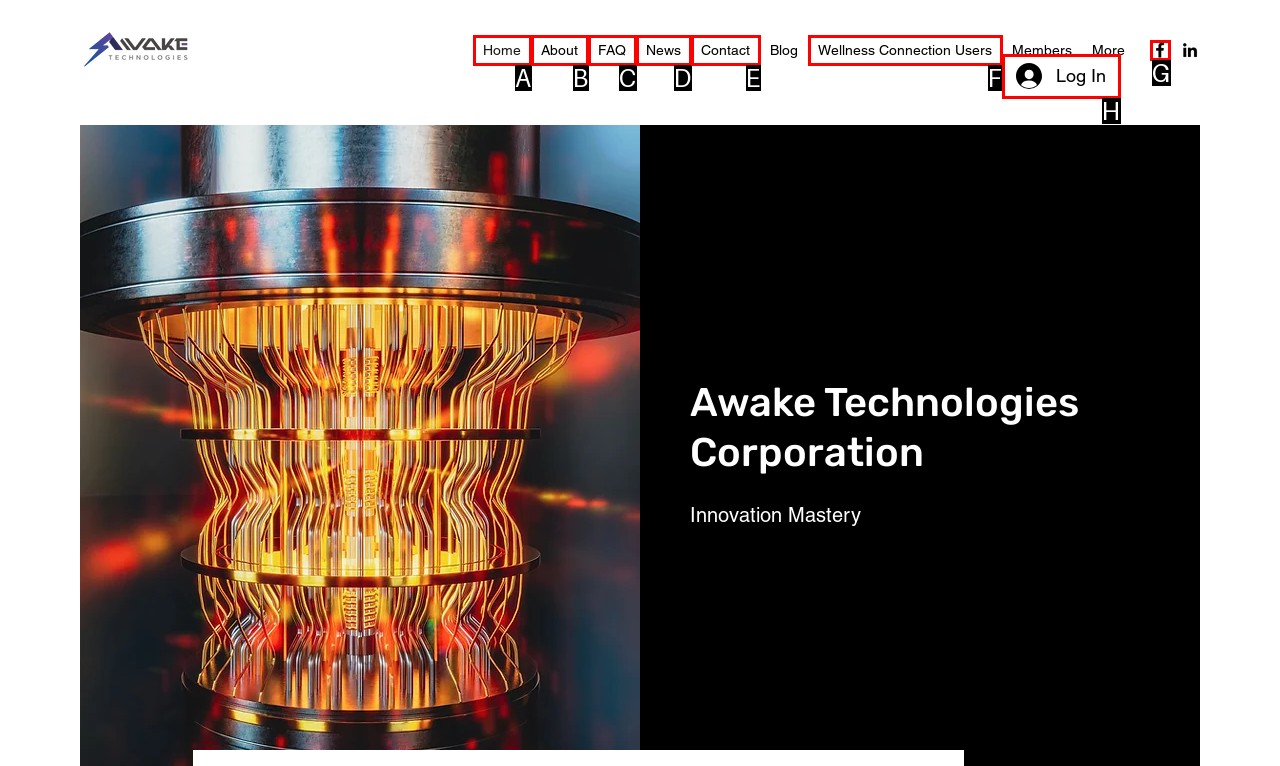Identify the letter of the option that should be selected to accomplish the following task: Click the Log In button. Provide the letter directly.

H